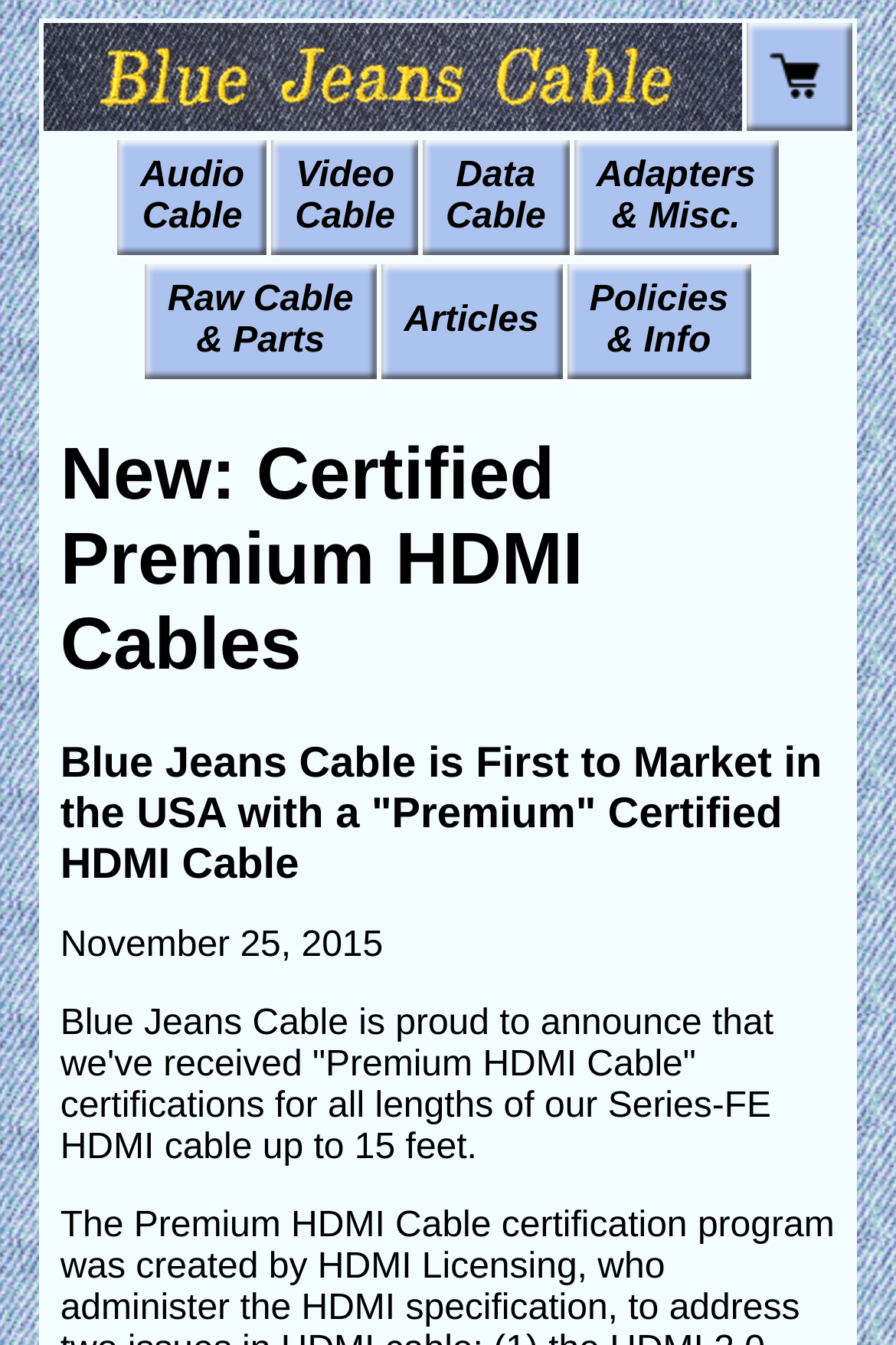Generate a comprehensive description of the contents of the webpage.

The webpage is about Blue Jeans Cable, a company that offers certified Premium HDMI Cables. At the top left, there is a logo of Blue Jeans Cable, which is a clickable link. Next to the logo, there is a shopping cart icon, also a clickable link. 

Below the logo and shopping cart, there are four categories: Audio Cable, Video Cable, Data Cable, and Adapters & Misc. These categories are arranged horizontally and are clickable links.

Further down, there are three more categories: Raw Cable & Parts, Articles, and Policies & Info. These categories are also arranged horizontally and are clickable links.

The main content of the webpage starts with a heading that announces the availability of certified Premium HDMI Cables. Below this heading, there is a subheading that explains the significance of this announcement. 

The webpage then displays a date, November 25, 2015, followed by a paragraph of text that describes the certification of Blue Jeans Cable's Series-FE HDMI cable up to 15 feet.